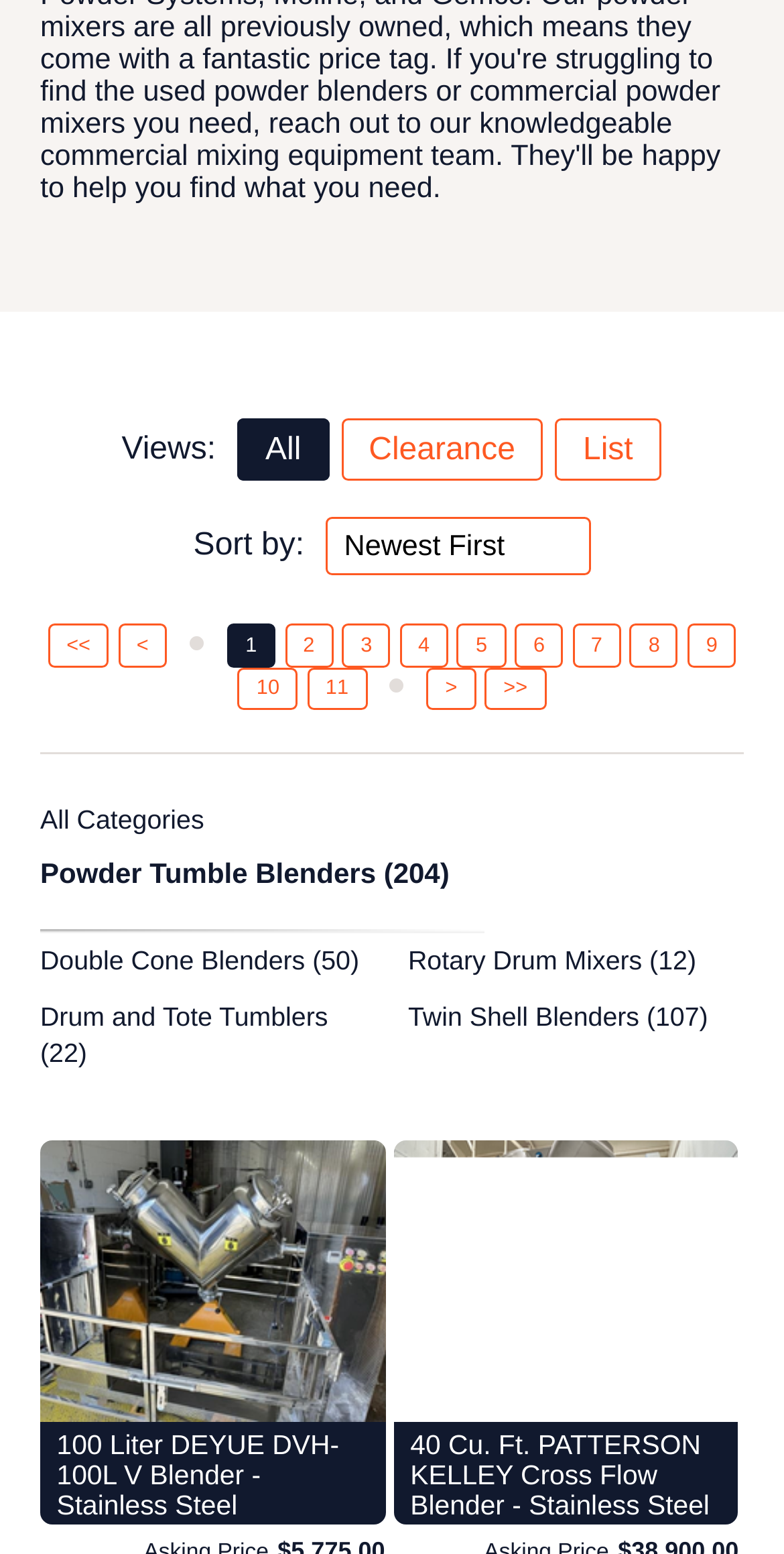Answer the question briefly using a single word or phrase: 
How many products are in the 'Powder Tumble Blenders' category?

204